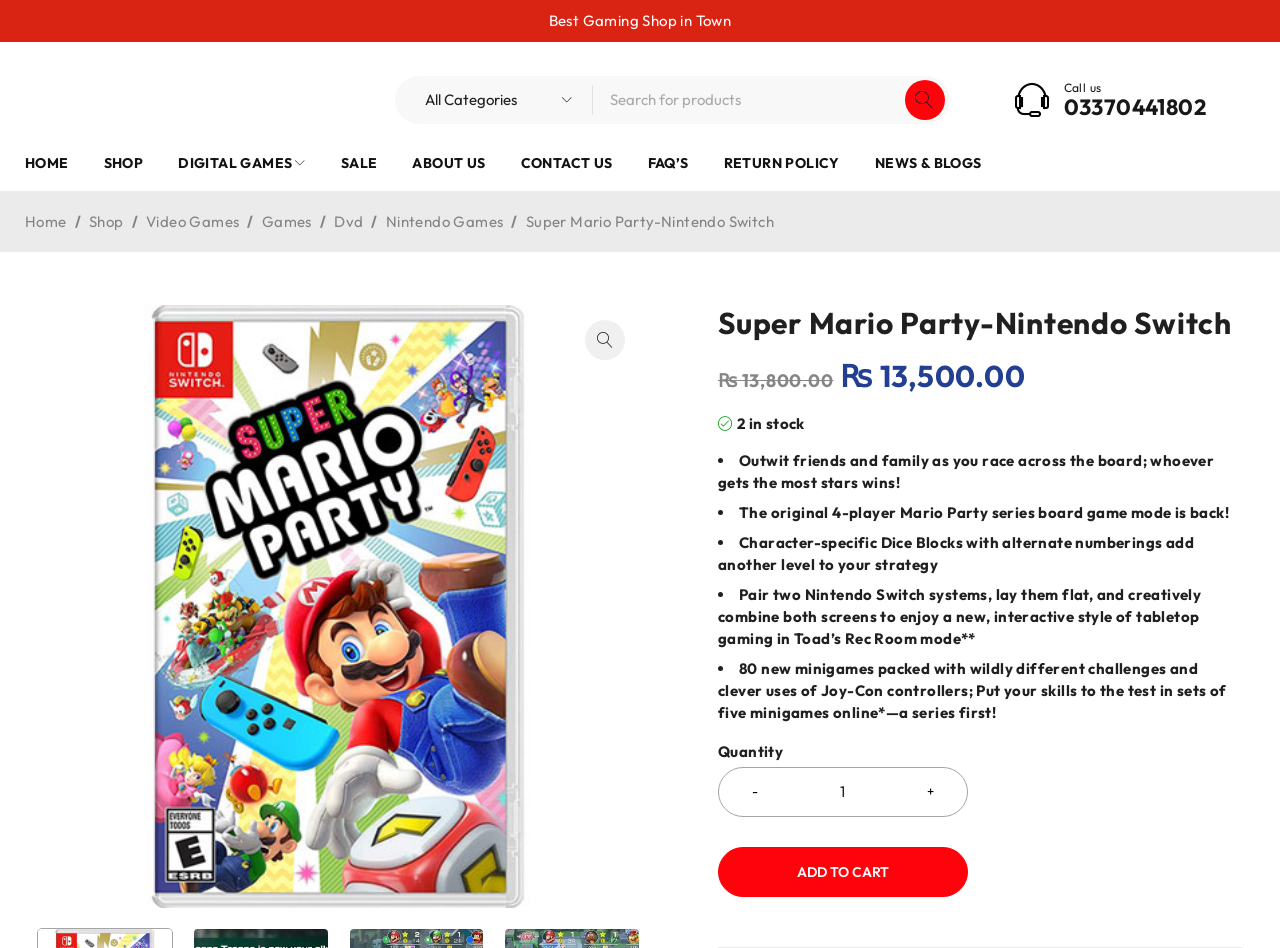Generate an in-depth caption that captures all aspects of the webpage.

This webpage is about a product page for the game "Super Mario Party" on the Nintendo Switch console. At the top, there is a header section with a title "Best Gaming Shop in Town" and a navigation menu with links to different sections of the website, including "Generations", "Home", "Shop", and others.

Below the header, there is a search bar with a text box and a search button. To the right of the search bar, there is a phone number and a "Call us" label. 

The main content of the page is dedicated to the product description. There is a large image of the game on the left side, taking up most of the page's width. On the right side, there is a heading with the product title "Super Mario Party-Nintendo Switch" and a brief description of the game. 

Below the heading, there are four bullet points highlighting the game's features, including outwitting friends and family, the original 4-player Mario Party series board game mode, character-specific Dice Blocks, and more. 

Further down, there is a section to select the product quantity, with a spin button and increment/decrement buttons. Finally, there is an "ADD TO CART" button to purchase the product.